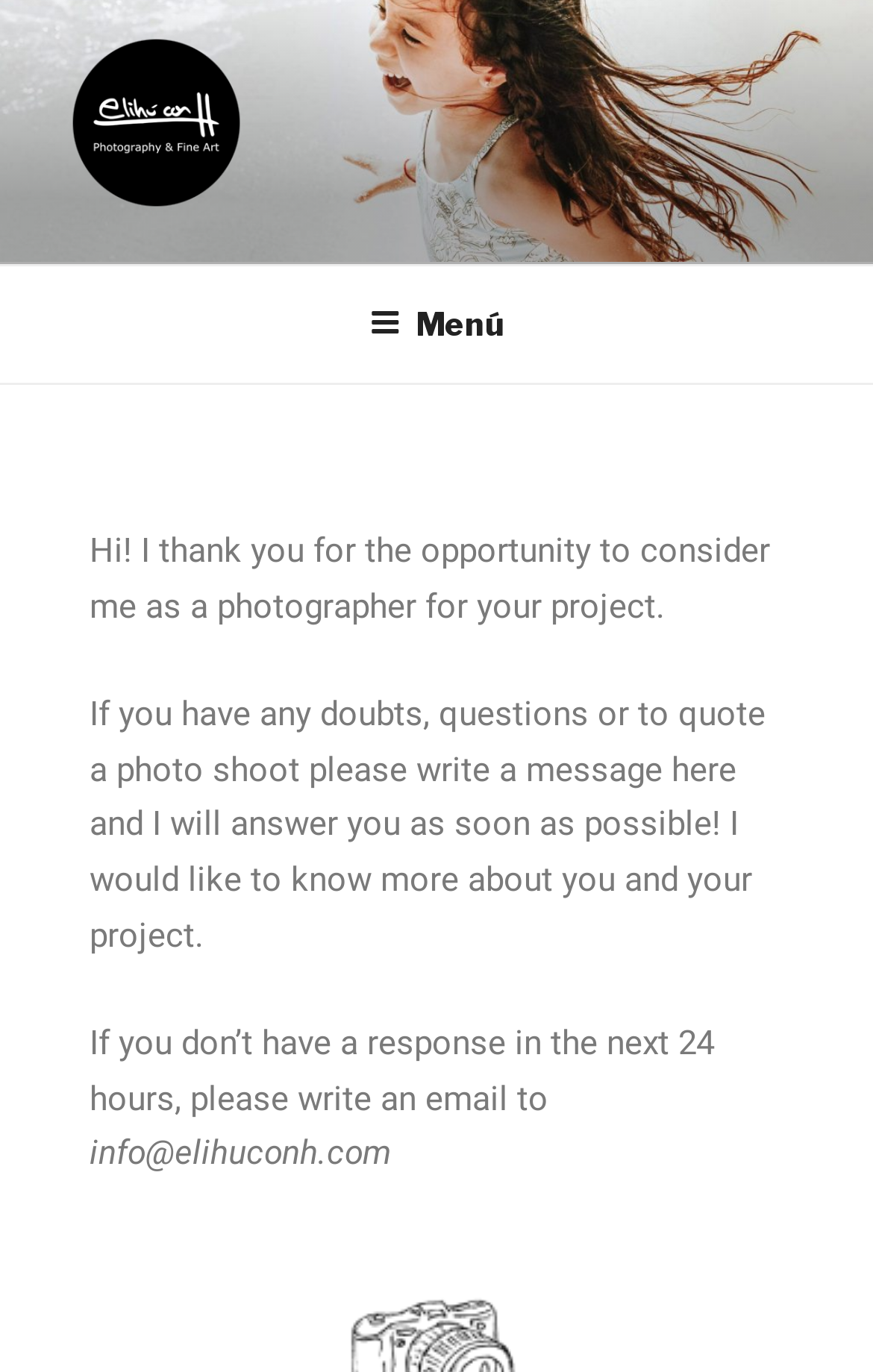Return the bounding box coordinates of the UI element that corresponds to this description: "Fotógrafo de Gastronomía en Puebla". The coordinates must be given as four float numbers in the range of 0 and 1, [left, top, right, bottom].

[0.077, 0.168, 0.728, 0.313]